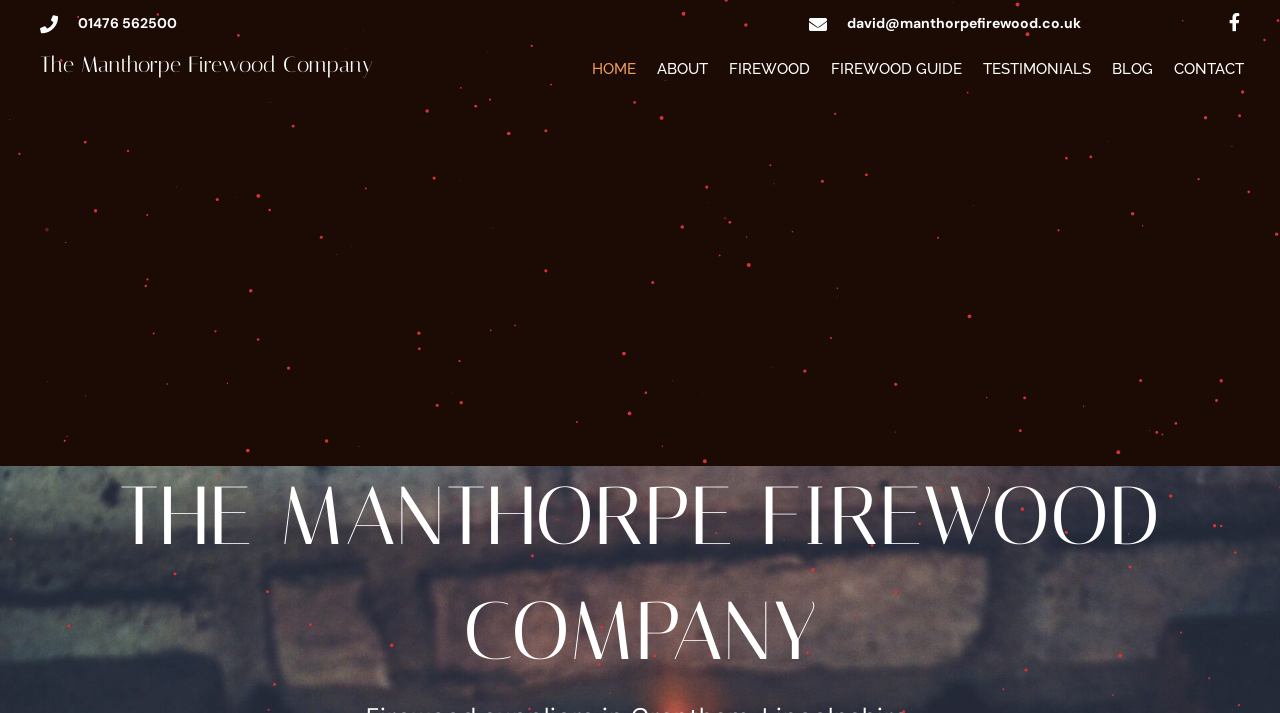Generate a comprehensive description of the webpage content.

The webpage is about The Manthorpe Firewood Company, which aims to deliver high-quality firewood logs and provide excellent service to customers across Lincolnshire and surrounding areas. 

At the top left of the page, there is a phone number, 01476 562500, and an email address, david@manthorpefirewood.co.uk, at the top right. Below these contact details, there is a company name, "The Manthorpe Firewood Company", which serves as a link. 

Underneath the company name, there is a navigation menu with seven links: "HOME", "ABOUT", "FIREWOOD", "FIREWOOD GUIDE", "TESTIMONIALS", "BLOG", and "CONTACT", arranged from left to right. 

The main content of the page is headed by a large title, "THE MANTHORPE FIREWOOD COMPANY", which occupies most of the page's width.